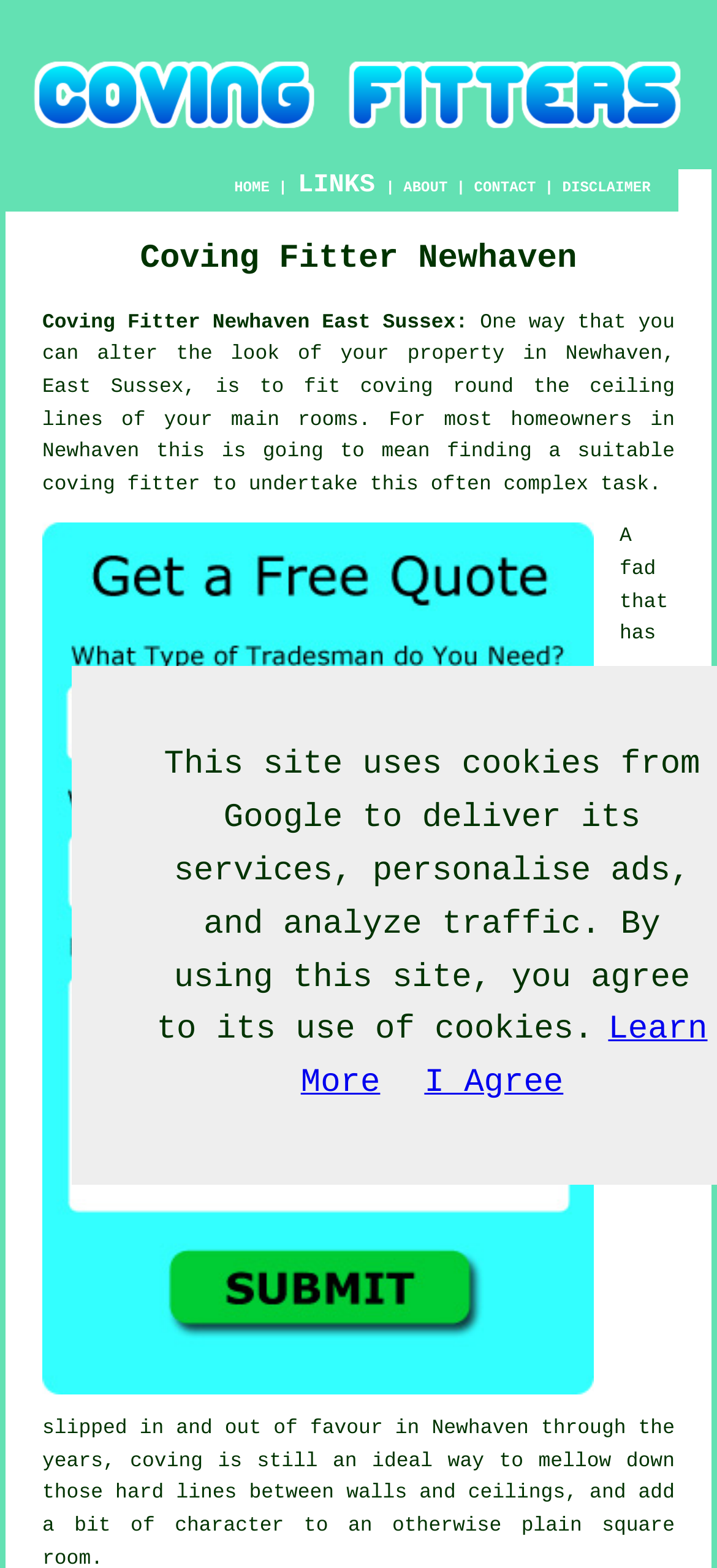Using the given element description, provide the bounding box coordinates (top-left x, top-left y, bottom-right x, bottom-right y) for the corresponding UI element in the screenshot: CONTACT

[0.661, 0.115, 0.747, 0.126]